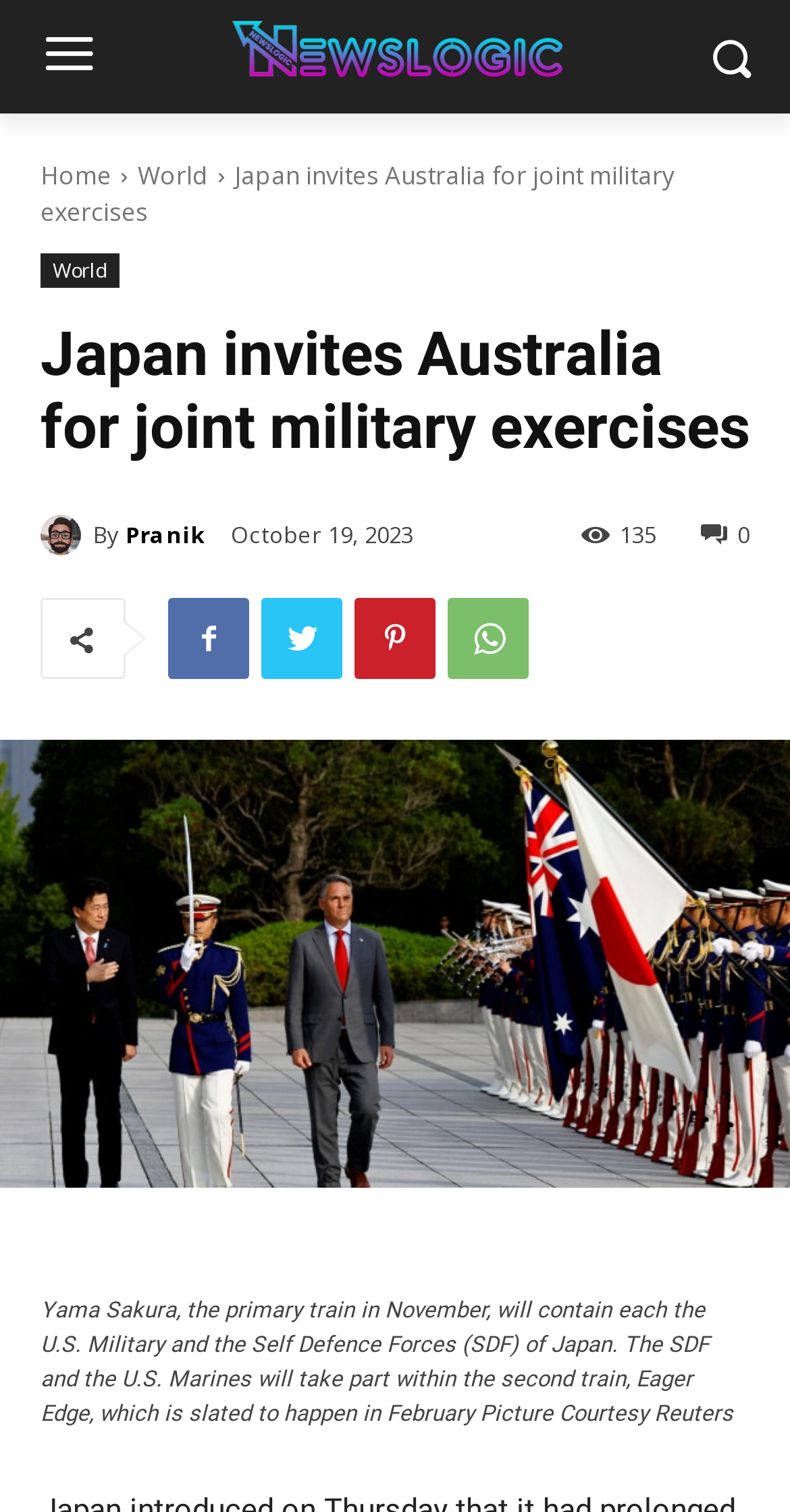What is the name of the second military exercise?
We need a detailed and meticulous answer to the question.

The name of the second military exercise can be found by reading the StaticText element with the text 'Yama Sakura, the primary train in November, will contain each the U.S. Military and the Self Defence Forces (SDF) of Japan. The SDF and the U.S. Marines will take part within the second train, Eager Edge, which is slated to happen in February...'.